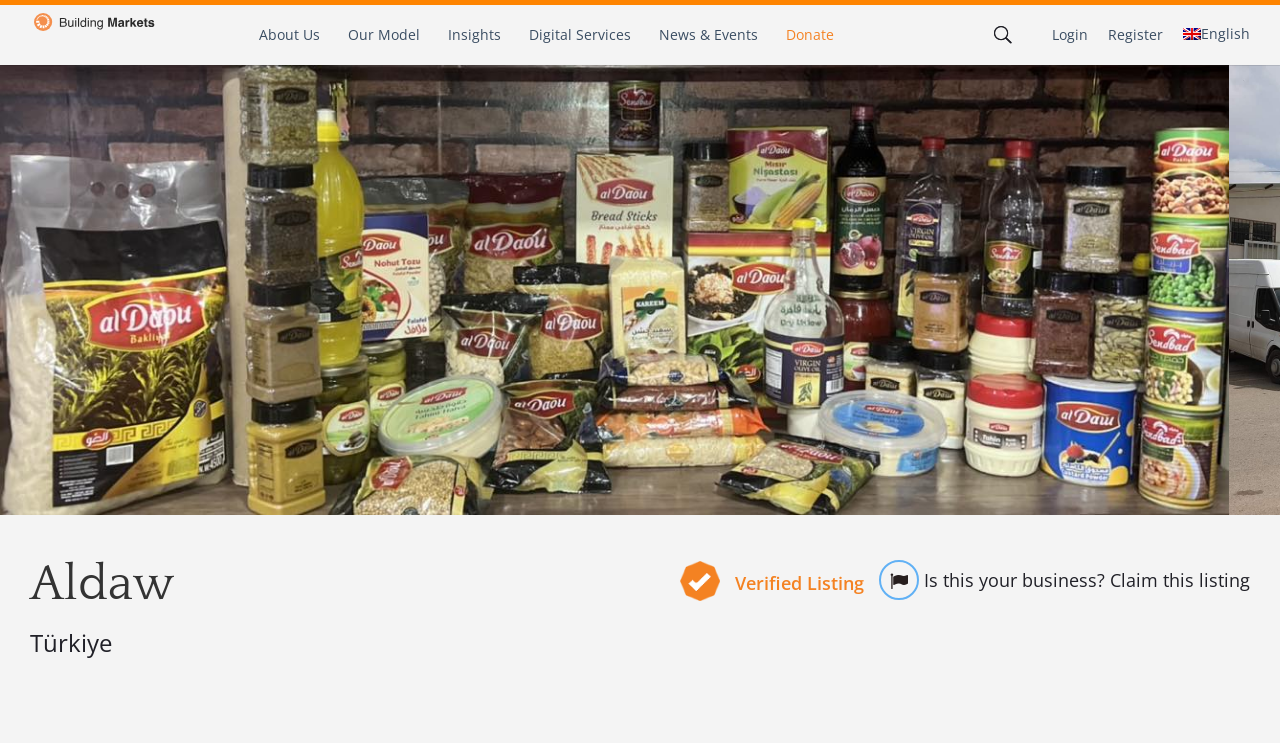Is the business listing verified?
Please respond to the question with a detailed and thorough explanation.

The business listing is verified which is indicated by the static text element with the text 'Verified Listing'.